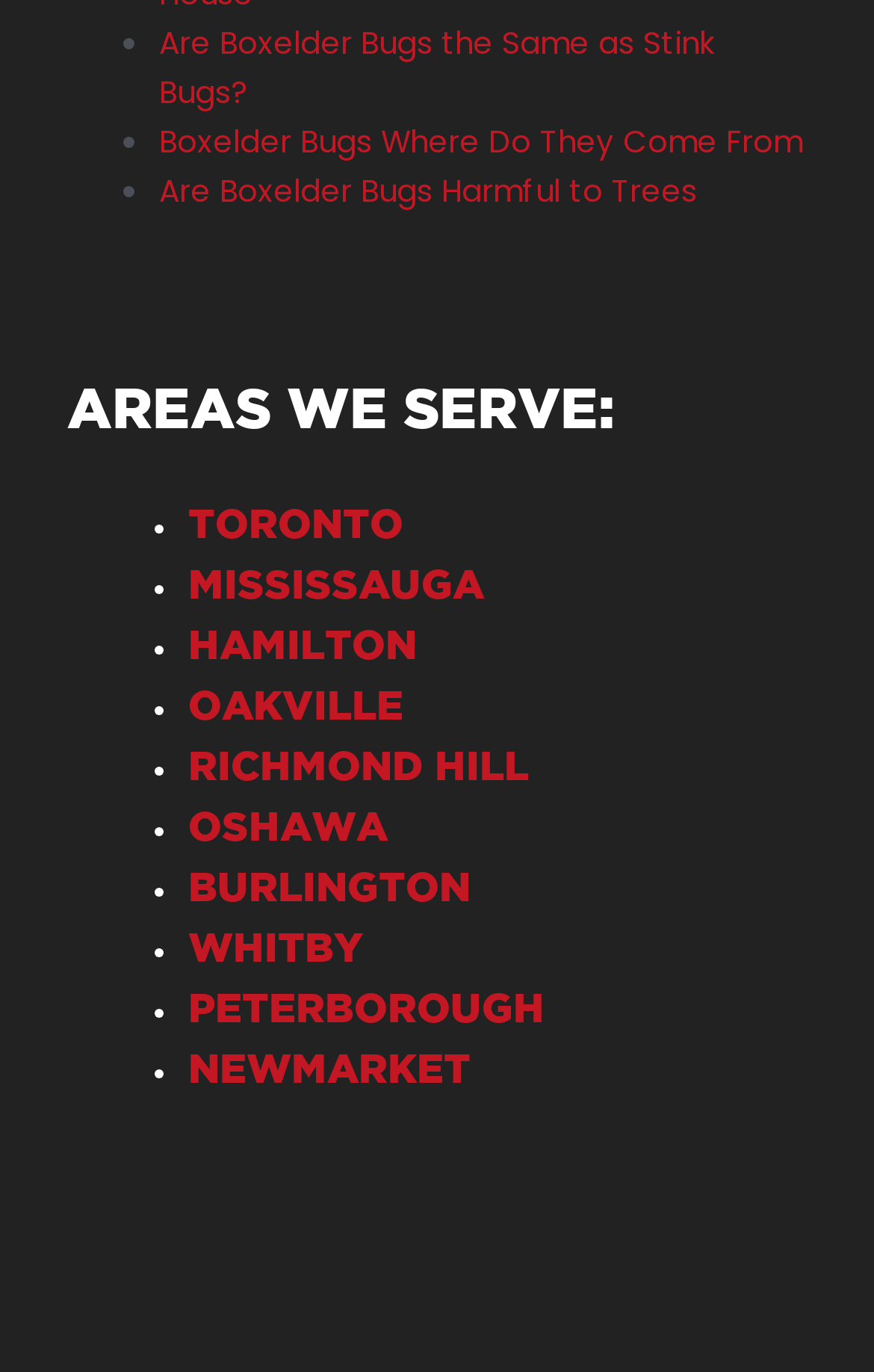Find the bounding box coordinates for the area that should be clicked to accomplish the instruction: "visit 'TORONTO'".

[0.215, 0.371, 0.462, 0.397]